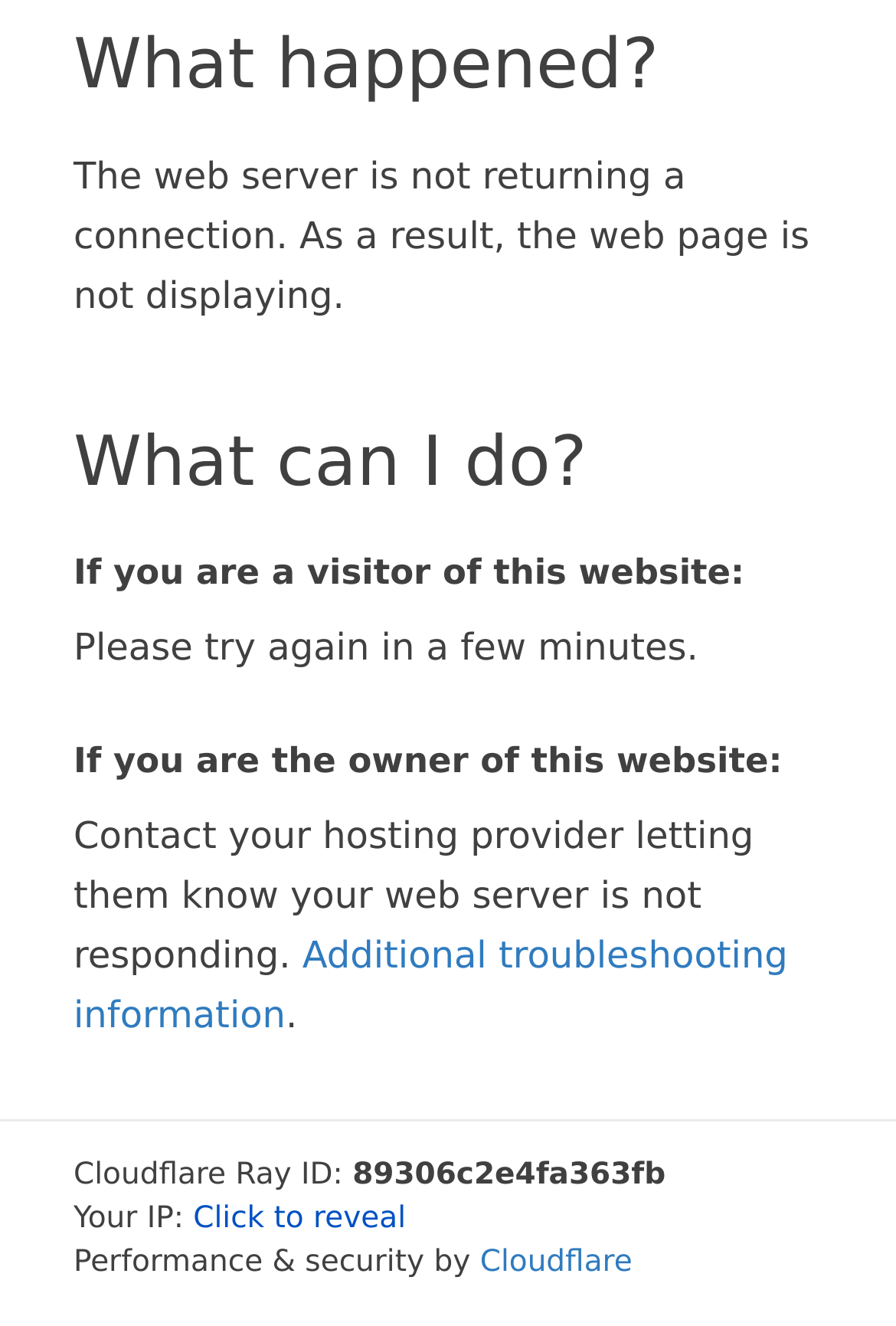Predict the bounding box of the UI element that fits this description: "Click to reveal".

[0.216, 0.907, 0.453, 0.933]